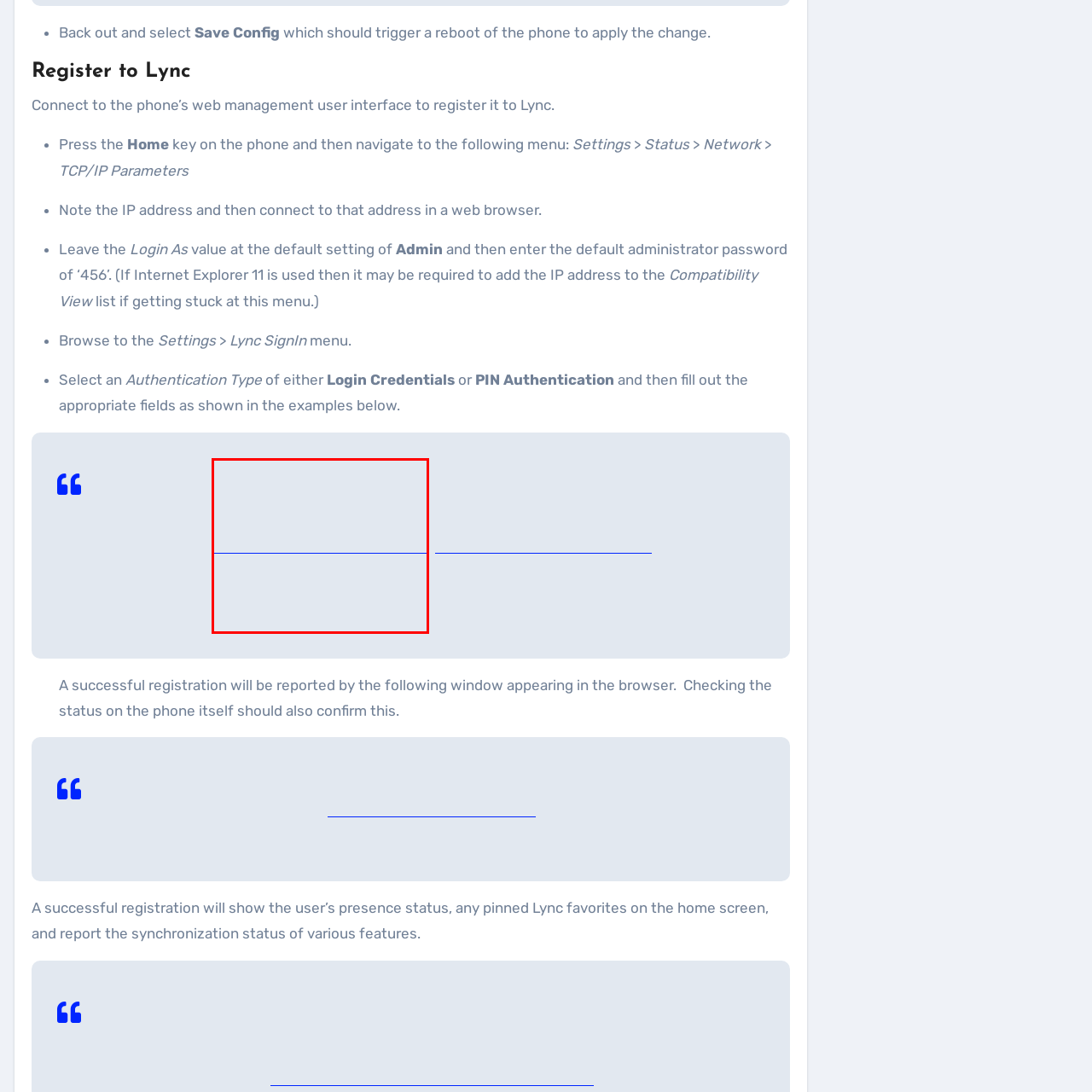Generate a thorough description of the part of the image enclosed by the red boundary.

The image likely represents a part of an interface or visual guidance related to configuring a phone for Lync registration. It is situated within a block of instructional text that may include steps or information on how to successfully register a phone to the Lync system. The area surrounding the image may feature details such as connection settings and user authentication options, aiming to aid users in navigating the web management user interface effectively. This context emphasizes the importance of visual aids in technical documentation, helping users understand the necessary steps for successful device configuration.